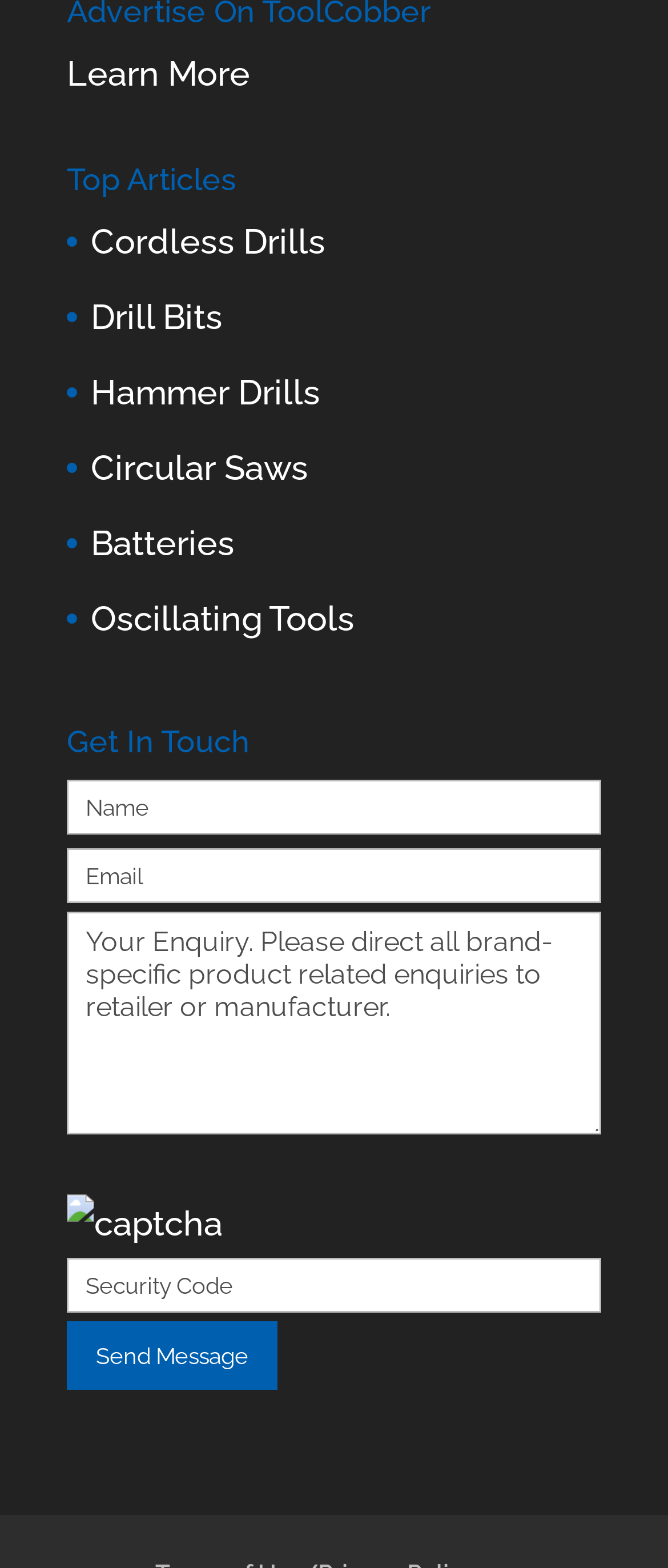Give the bounding box coordinates for the element described as: "Batteries".

[0.136, 0.333, 0.351, 0.359]